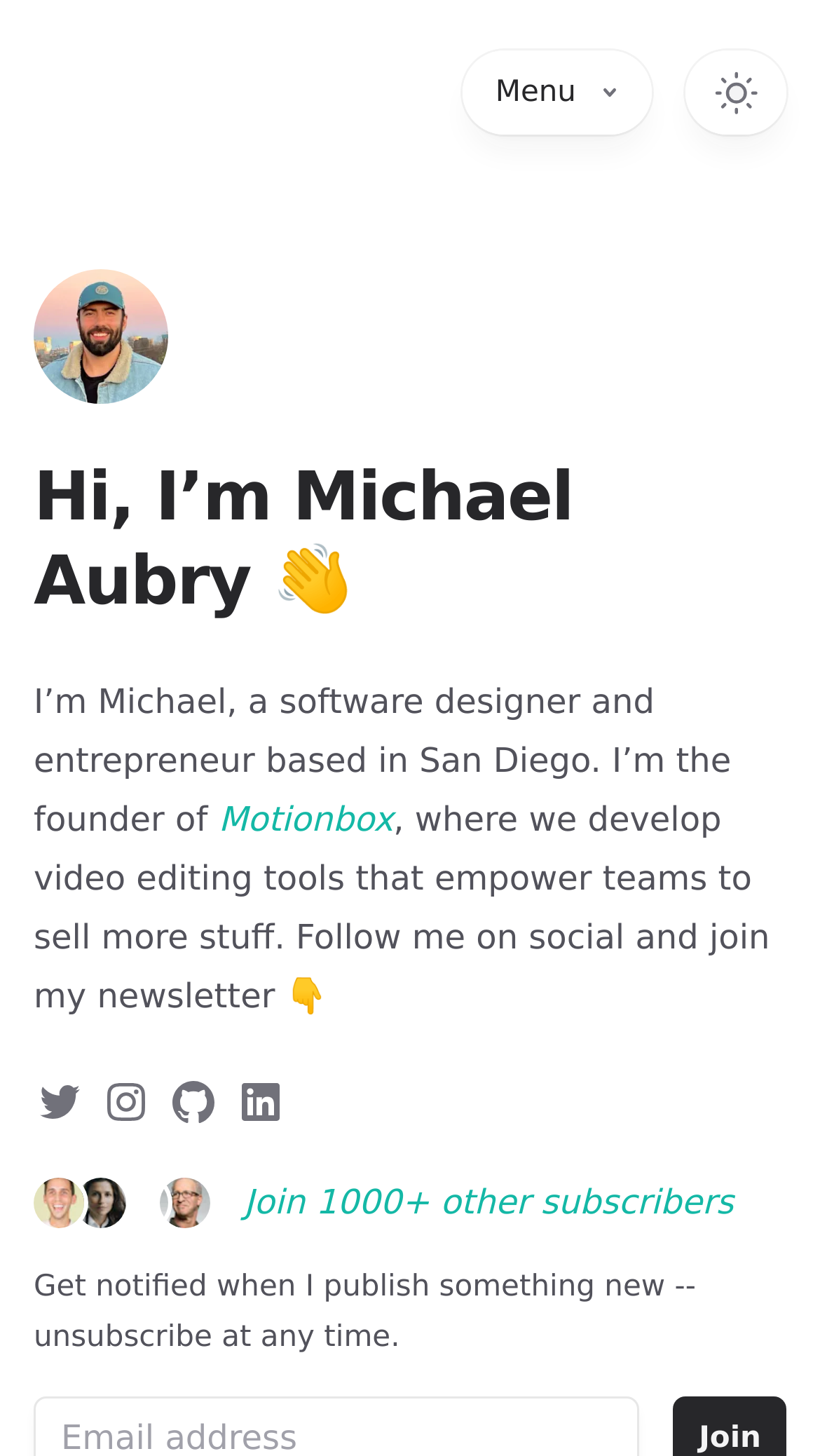Please find the bounding box coordinates of the element's region to be clicked to carry out this instruction: "View the next post".

None